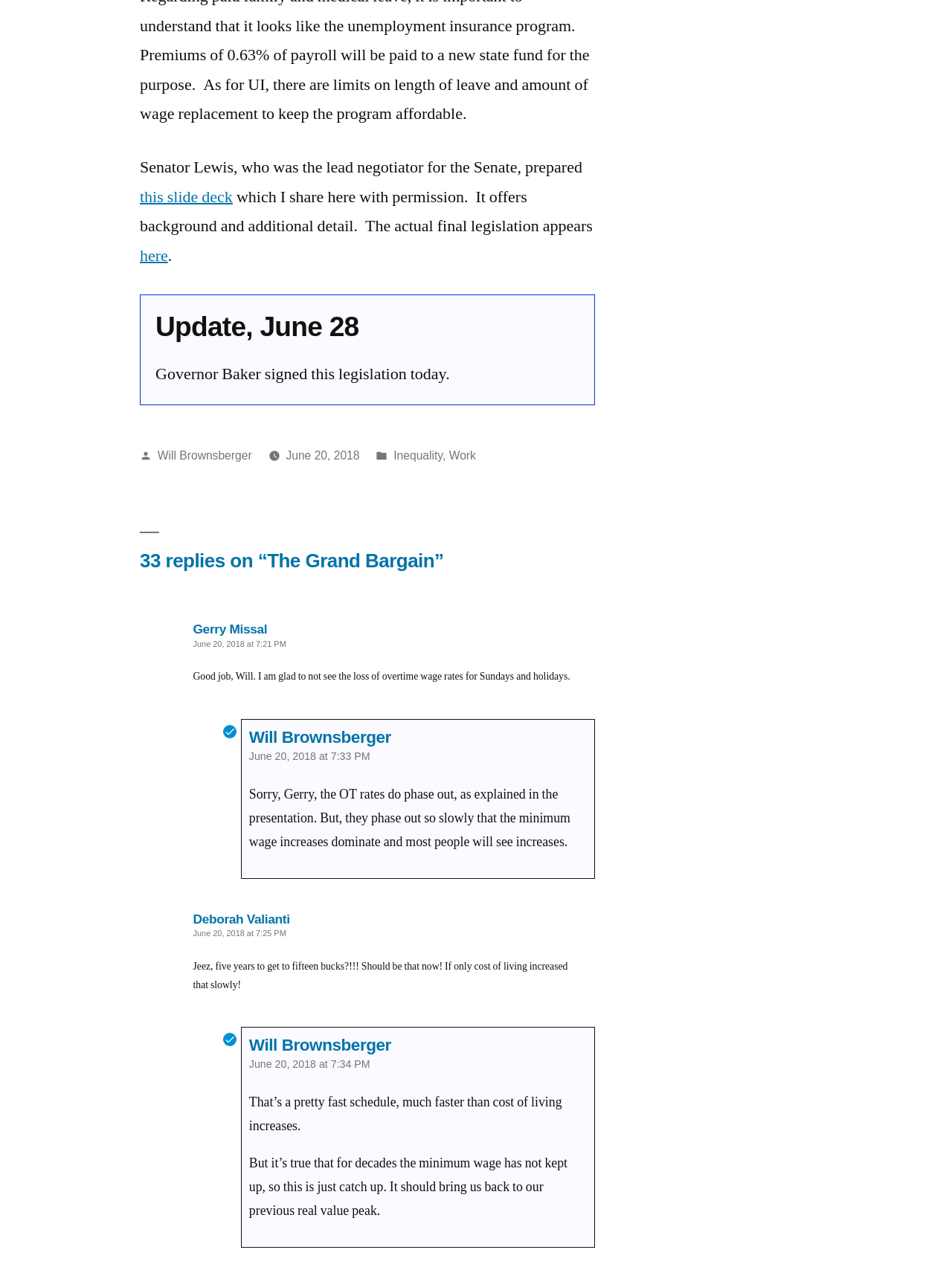Who is the author of the post?
Based on the image, give a one-word or short phrase answer.

Will Brownsberger